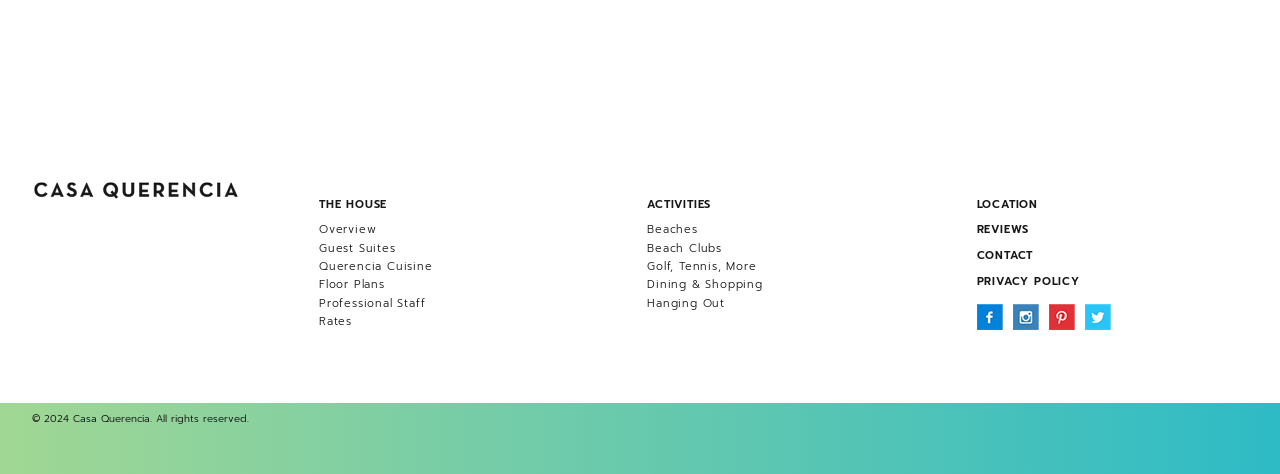How many links are under the 'ACTIVITIES' heading?
Craft a detailed and extensive response to the question.

Under the 'ACTIVITIES' heading, there are five links: 'Beaches', 'Beach Clubs', 'Golf, Tennis, More', 'Dining & Shopping', and 'Hanging Out'.